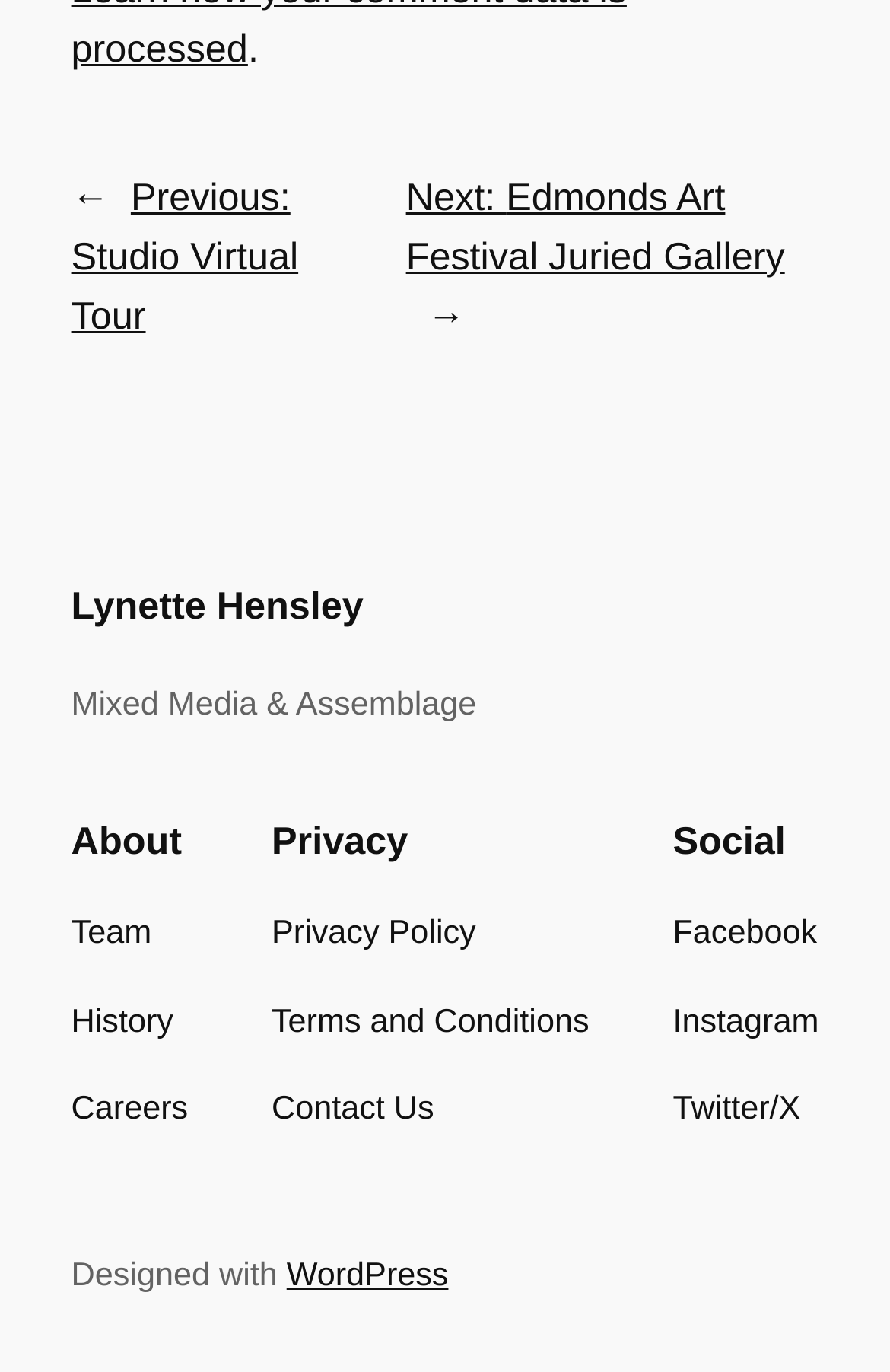What is the platform used to design the webpage?
From the details in the image, answer the question comprehensively.

The platform used to design the webpage can be found in the link element with the text 'WordPress' located at the bottom of the webpage, which suggests that the webpage was built using the WordPress content management system.